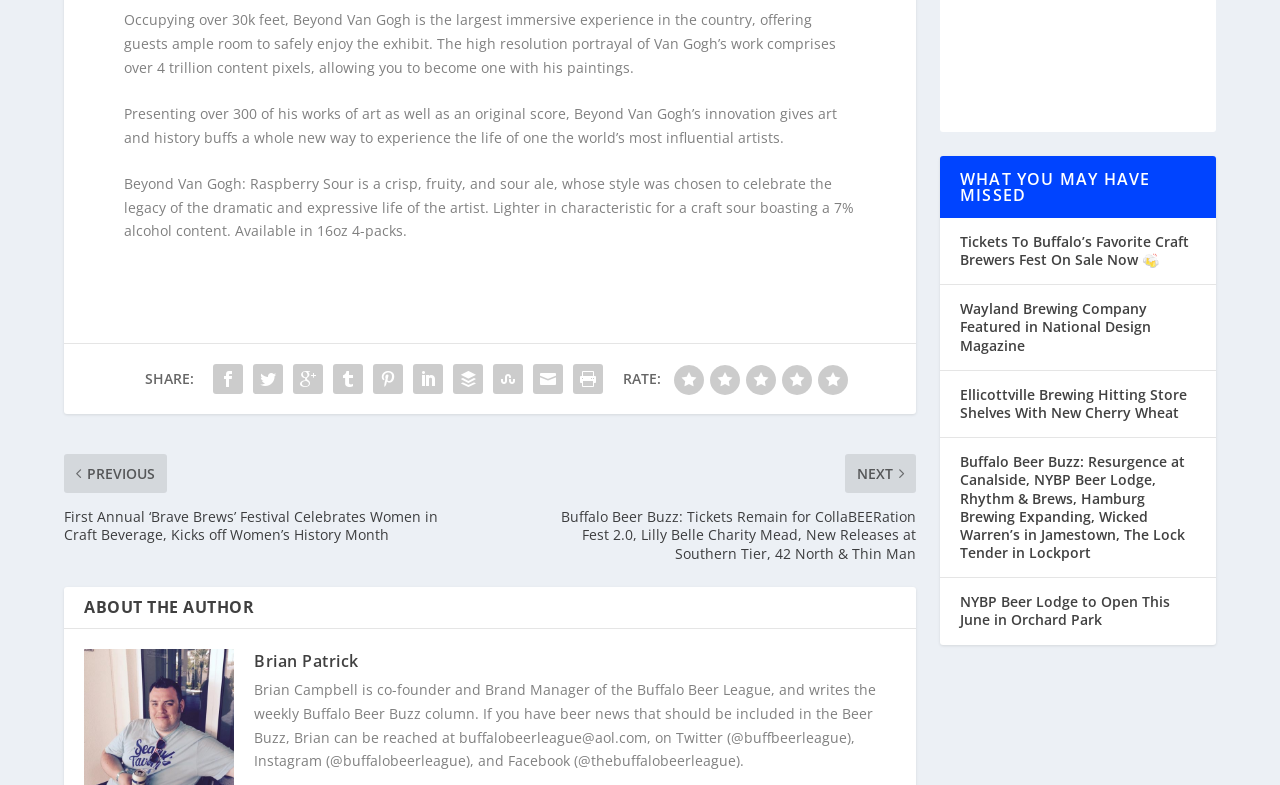Pinpoint the bounding box coordinates of the element you need to click to execute the following instruction: "Rate with 5 stars". The bounding box should be represented by four float numbers between 0 and 1, in the format [left, top, right, bottom].

[0.639, 0.448, 0.662, 0.487]